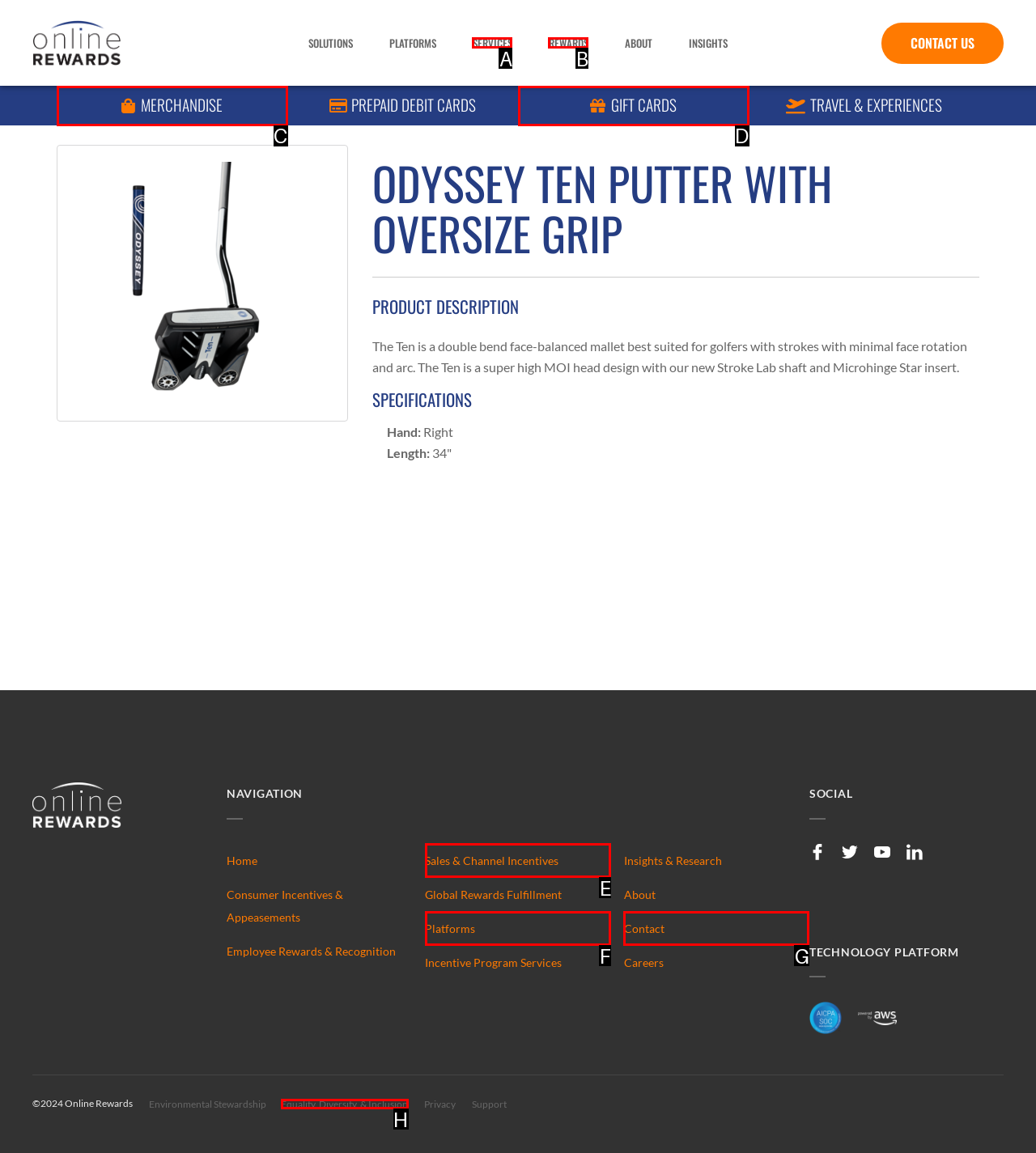Which option is described as follows: parent_node: GO name="s" placeholder="Search"
Answer with the letter of the matching option directly.

None